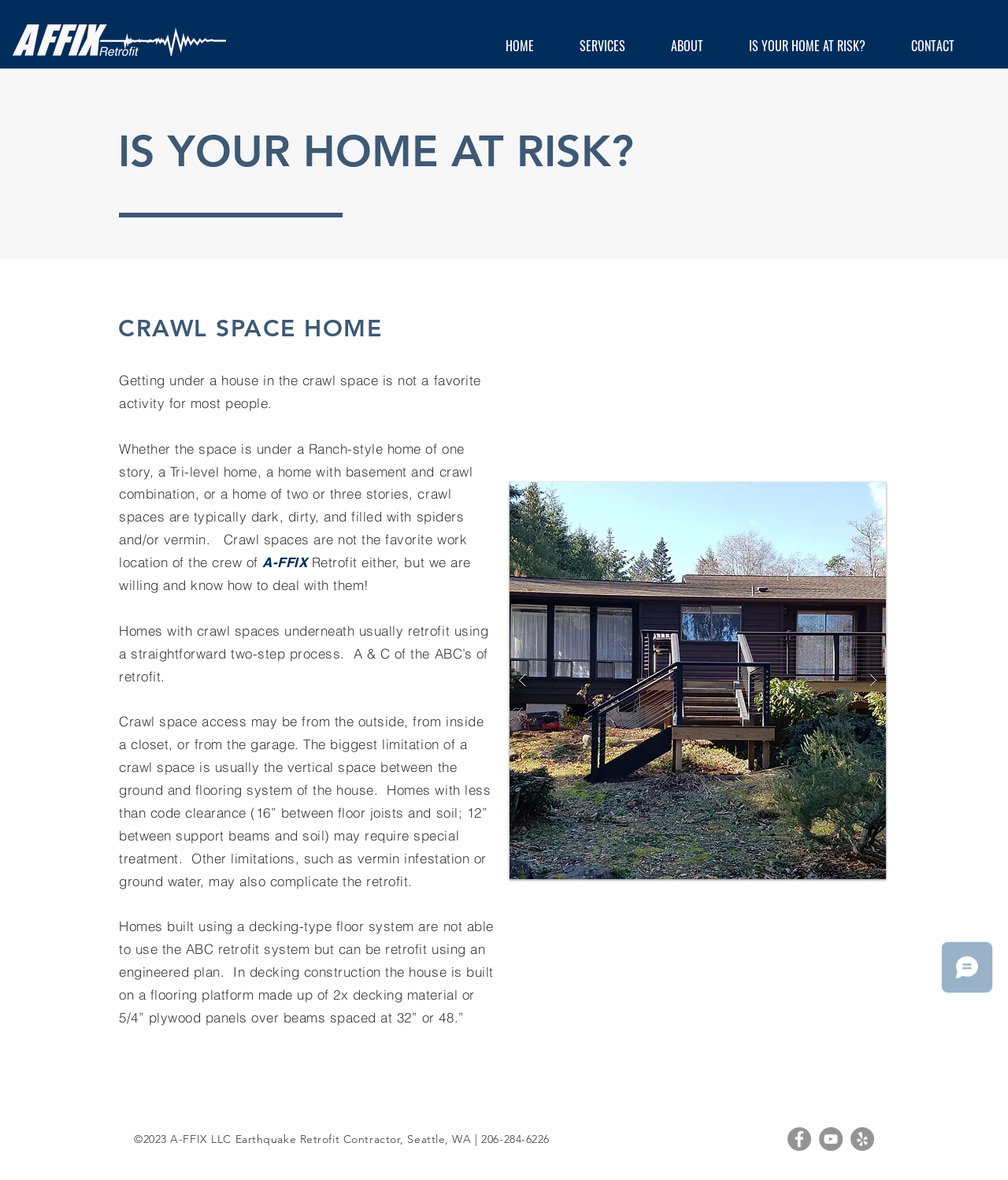Give a detailed account of the webpage.

This webpage is about Crawl Space Retrofit services in Seattle. At the top left corner, there is a logo of AFFIX-Retrofit-Logo-white.png. Below the logo, there is a navigation menu with five links: HOME, SERVICES, ABOUT, IS YOUR HOME AT RISK?, and CONTACT.

The main content of the webpage is divided into two sections. The left section contains a series of headings and paragraphs describing the importance of crawl space retrofitting. The headings include "IS YOUR HOME AT RISK?" and "CRAWL SPACE HOME". The paragraphs explain the challenges of working in crawl spaces, the process of retrofitting, and the limitations of crawl spaces.

On the right side of the main content, there is a slide show gallery with a series of images. The gallery has navigation buttons to move through the images. The first image is labeled "typical crawl space home".

At the bottom of the webpage, there are several elements. On the left, there is a "Back to Top" iframe and a "Wix Chat" iframe. In the middle, there is a copyright notice and contact information for A-FFIX LLC Earthquake Retrofit. On the right, there is a social bar with links to Facebook, YouTube, and Yelp, each with a corresponding icon.